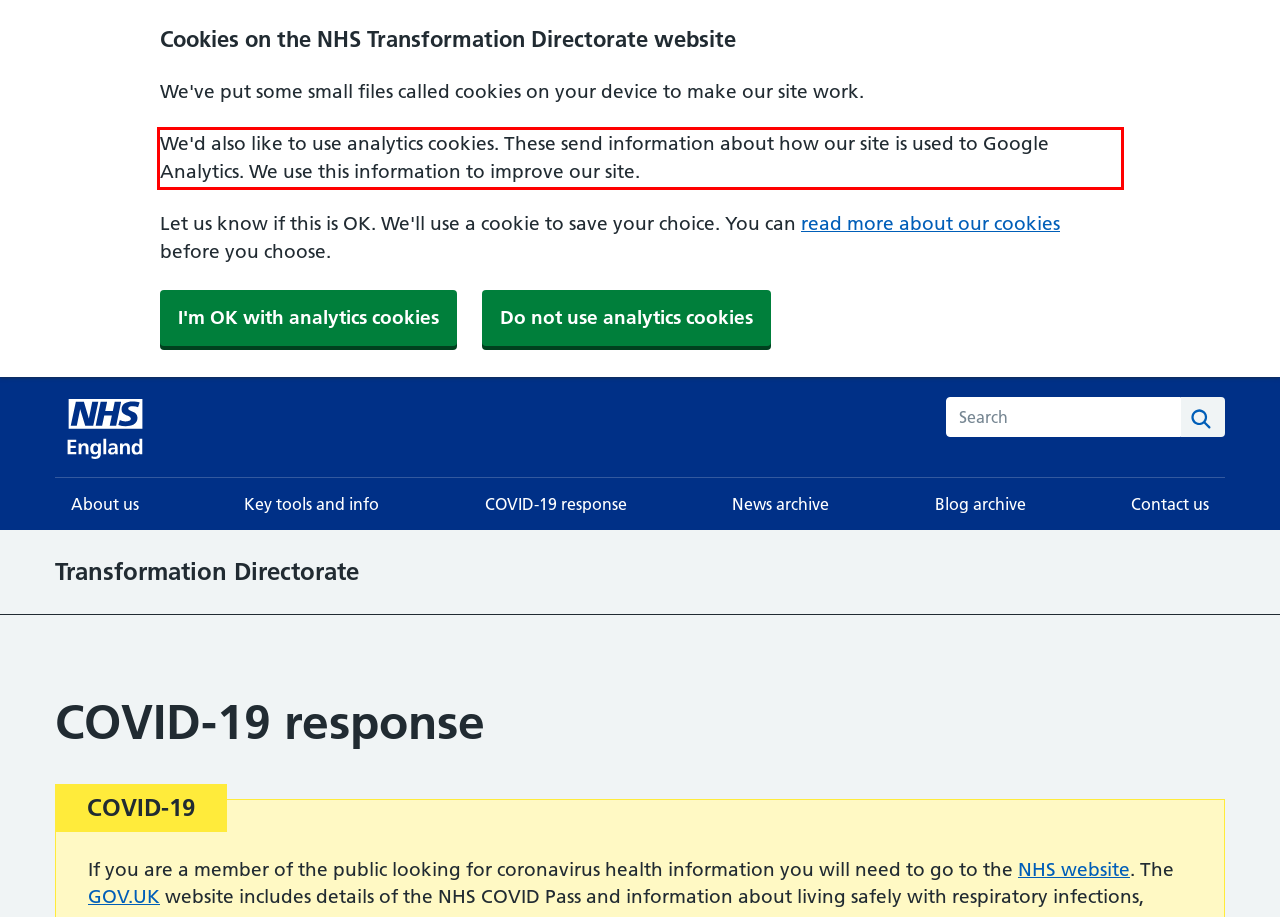Identify the text within the red bounding box on the webpage screenshot and generate the extracted text content.

We'd also like to use analytics cookies. These send information about how our site is used to Google Analytics. We use this information to improve our site.